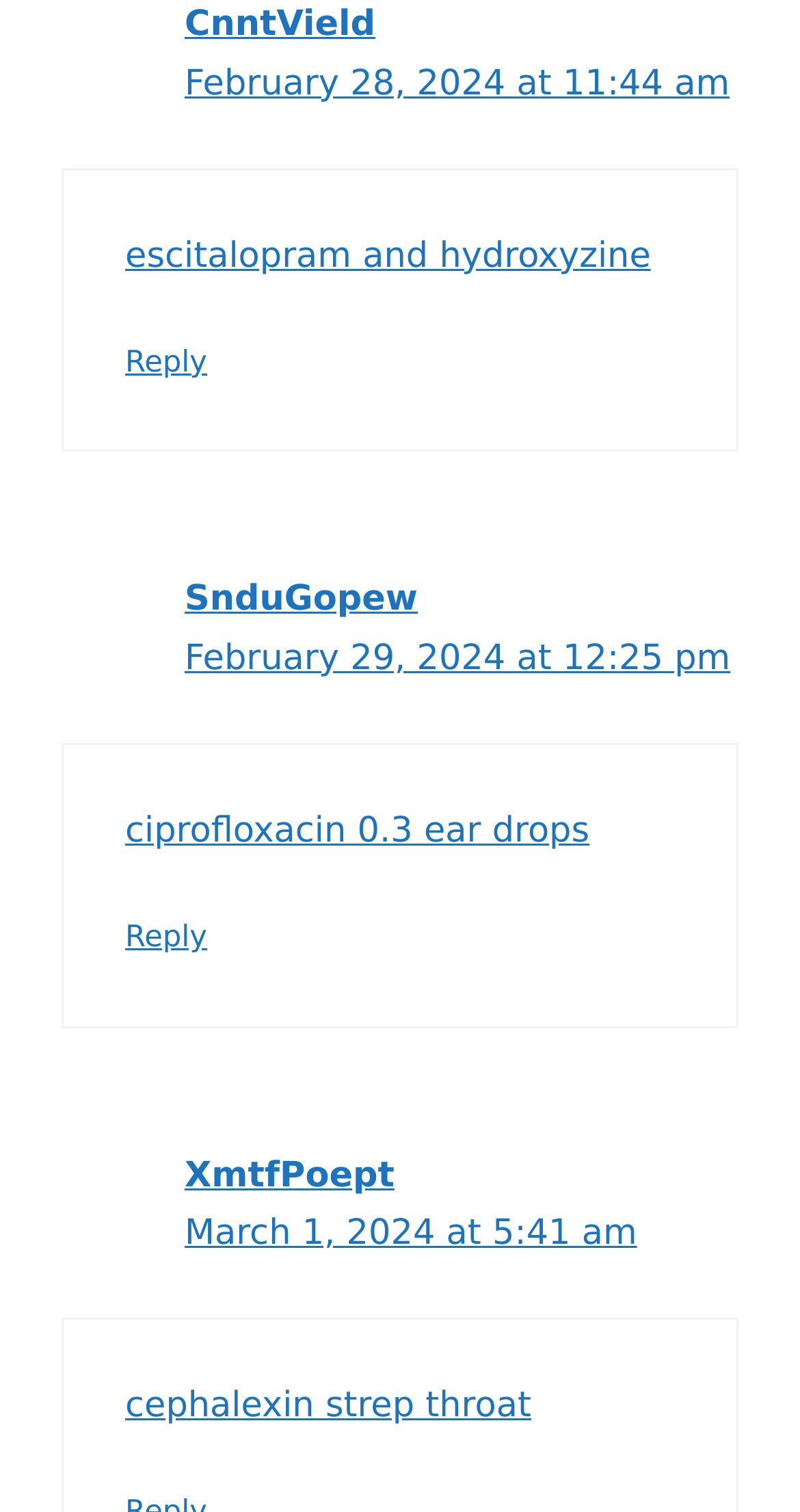Find the bounding box coordinates for the area that should be clicked to accomplish the instruction: "Reply to CnntVield".

[0.156, 0.229, 0.259, 0.251]